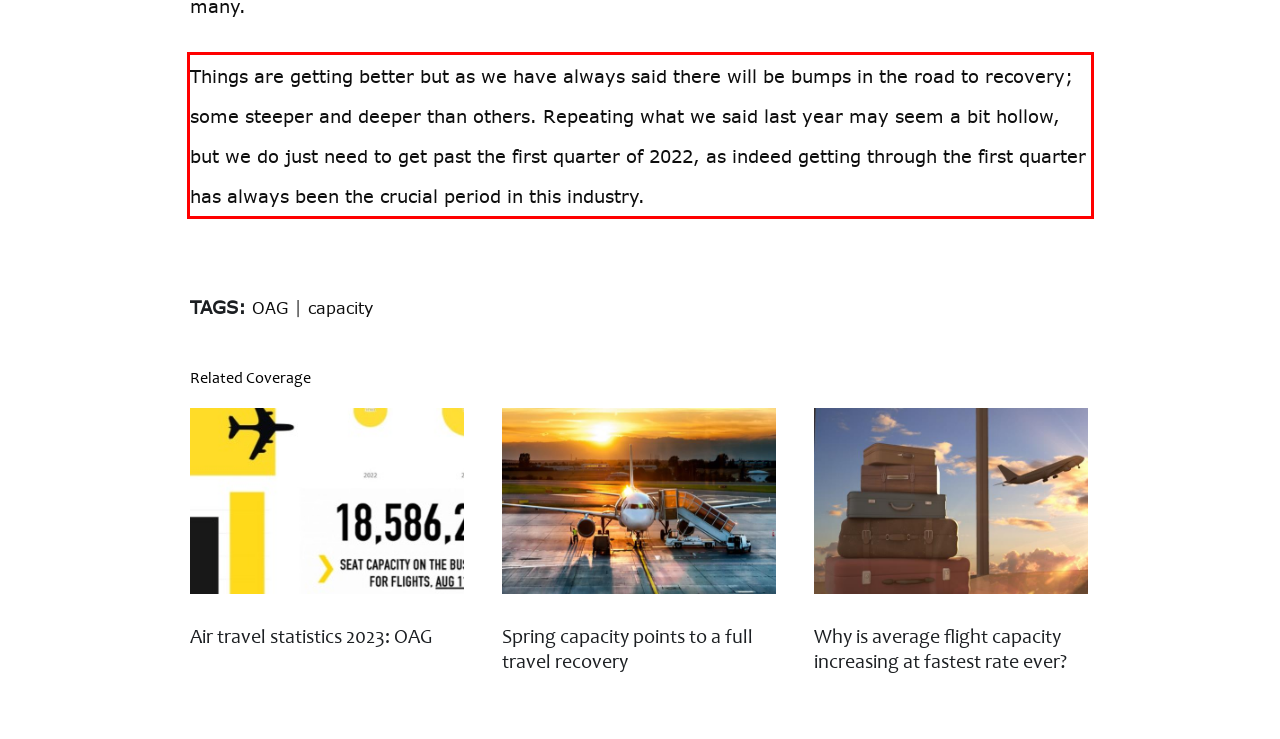Please perform OCR on the text content within the red bounding box that is highlighted in the provided webpage screenshot.

Things are getting better but as we have always said there will be bumps in the road to recovery; some steeper and deeper than others. Repeating what we said last year may seem a bit hollow, but we do just need to get past the first quarter of 2022, as indeed getting through the first quarter has always been the crucial period in this industry.